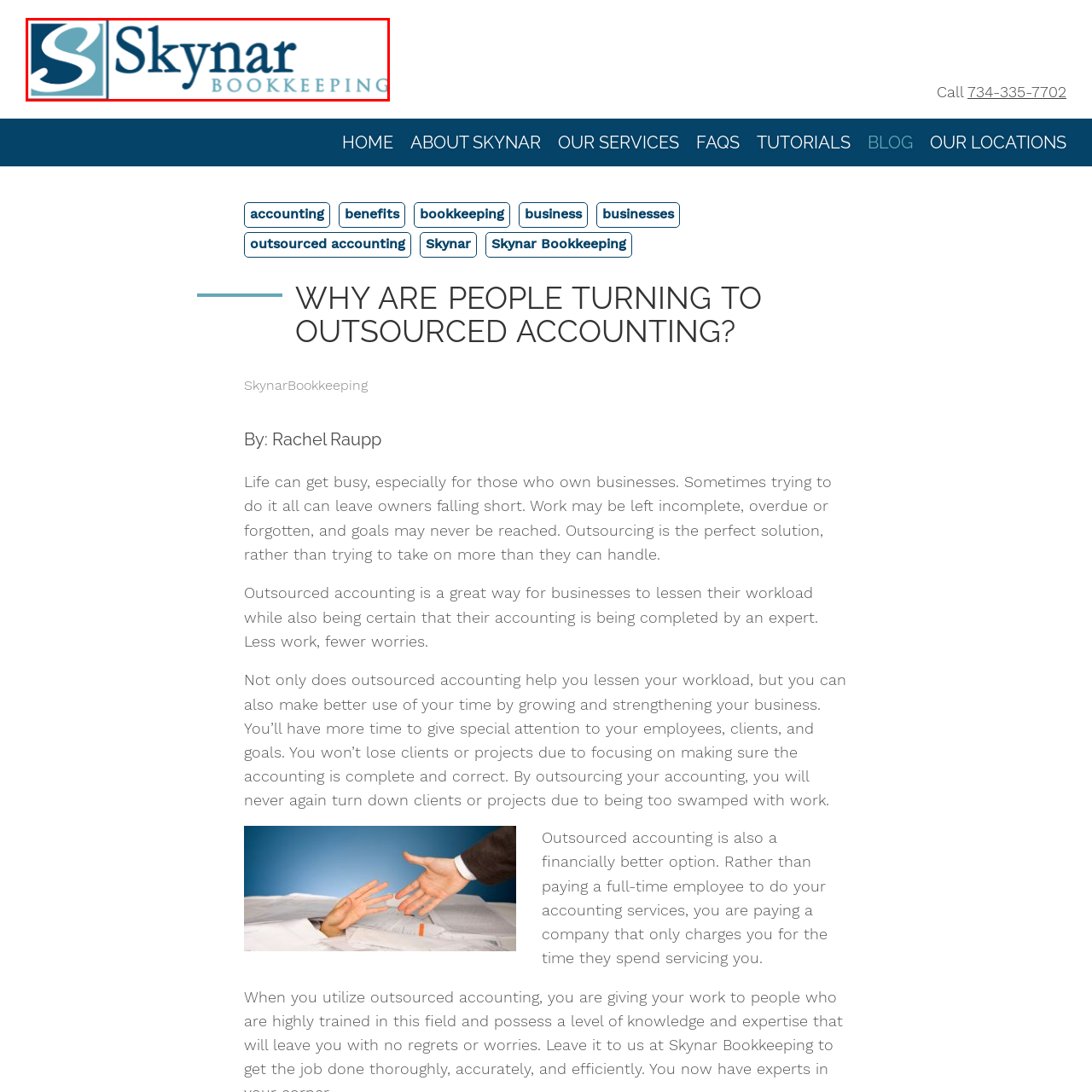What traits does the logo convey?
Please analyze the image within the red bounding box and provide a comprehensive answer based on the visual information.

The overall design of the Skynar Bookkeeping logo conveys a sense of professionalism and reliability, which are essential traits for a bookkeeping service to establish trust with its clients and provide accurate financial management solutions.